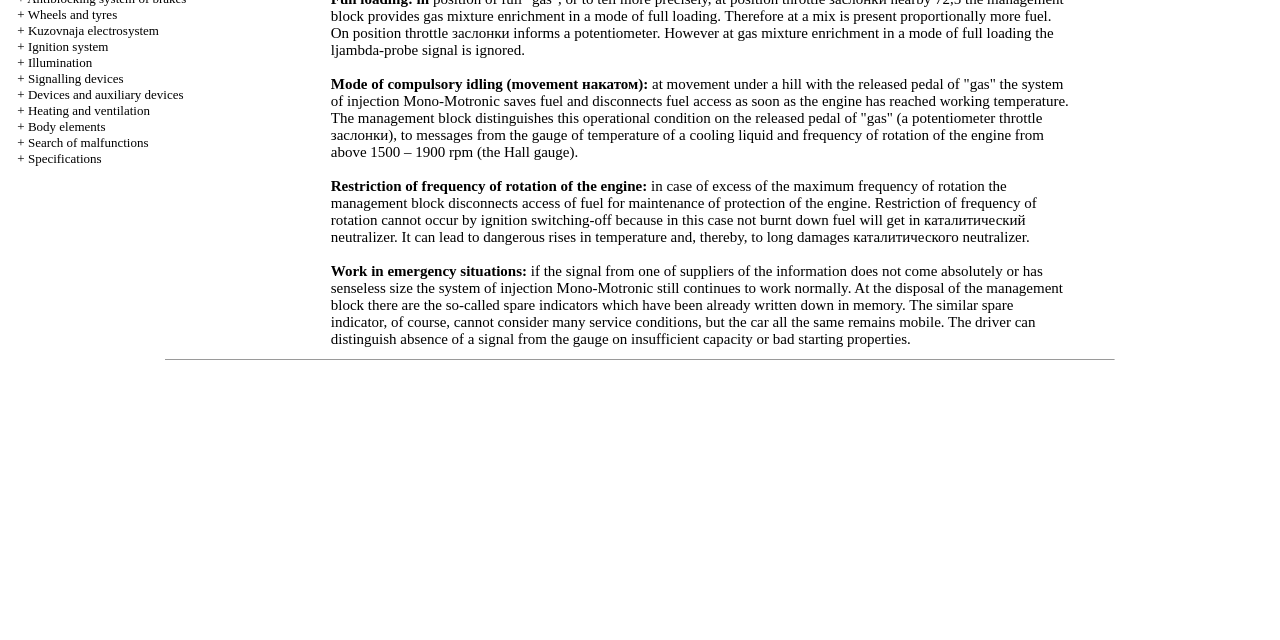Determine the bounding box coordinates for the HTML element described here: "Ignition system".

[0.022, 0.061, 0.085, 0.084]